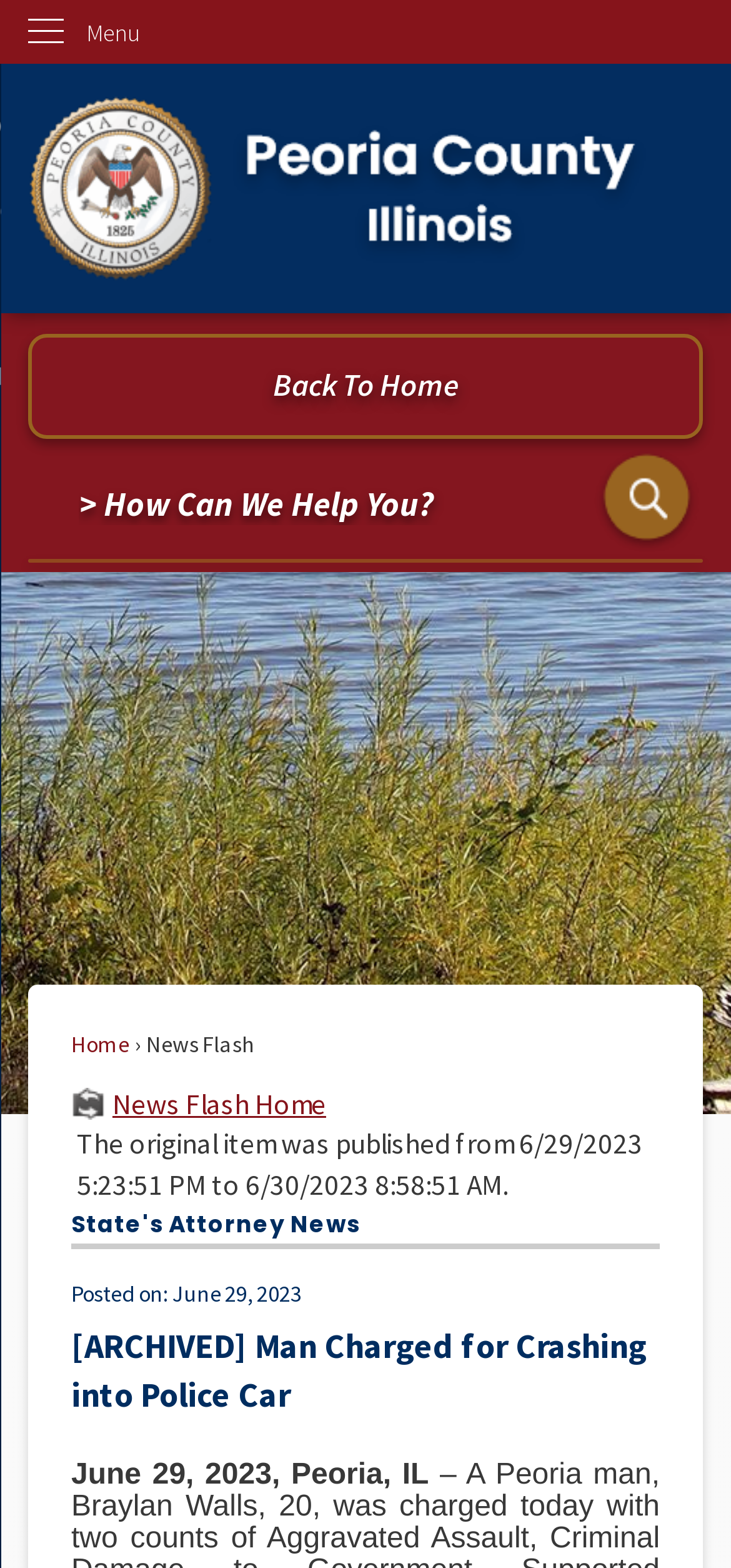Construct a thorough caption encompassing all aspects of the webpage.

The webpage appears to be a news article page, specifically a news flash about a man being charged for crashing into a police car. 

At the top left corner, there is a link to "Skip to Main Content". Next to it, there is a vertical menu with the label "Menu". 

Below the menu, there is a prominent link to the "Home Page" accompanied by an image. 

Further down, there is a "Back To Home" link, followed by a layout table. 

On the right side, there is a search region with a search textbox and a search button, which has an image. 

The main content of the page starts with a link to "Home" and a static text "News Flash" on the left side. On the right side, there is a link to "News Flash Home". 

Below these links, there is a static text describing the publication date of the original item. 

The main news article starts with a heading "News Flash" and a subheading "State's Attorney News". 

The article's title is "[ARCHIVED] Man Charged for Crashing into Police Car", and it is accompanied by a publication date "Posted on: June 29, 2023" and a location "June 29, 2023, Peoria, IL".